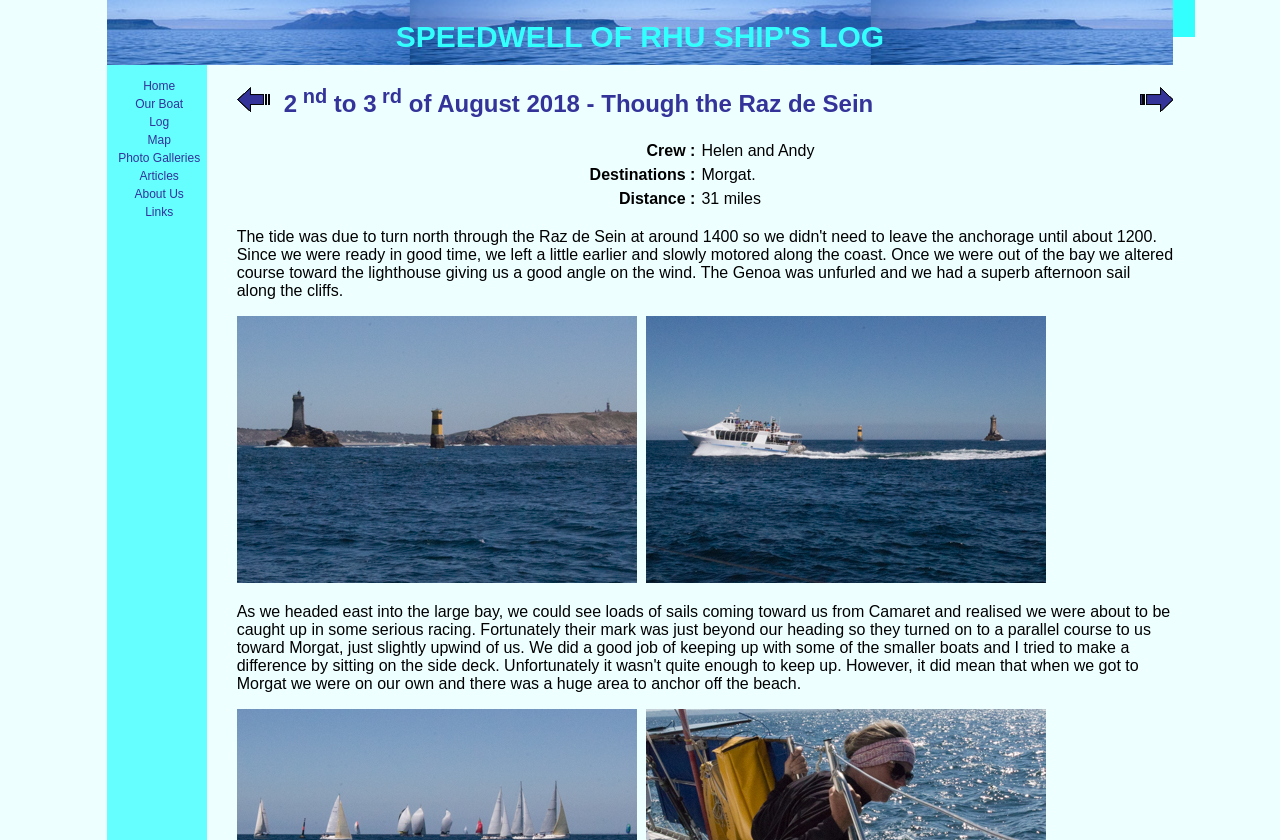What is the title of the current log entry?
Look at the webpage screenshot and answer the question with a detailed explanation.

The title of the current log entry can be found in the table located at the top of the webpage. The table has three columns, and the second column contains the title of the log entry. The text '2 nd to 3 rd of August 2018 - Though the Raz de Sein' is located in the second column, which indicates that it is the title of the current log entry.